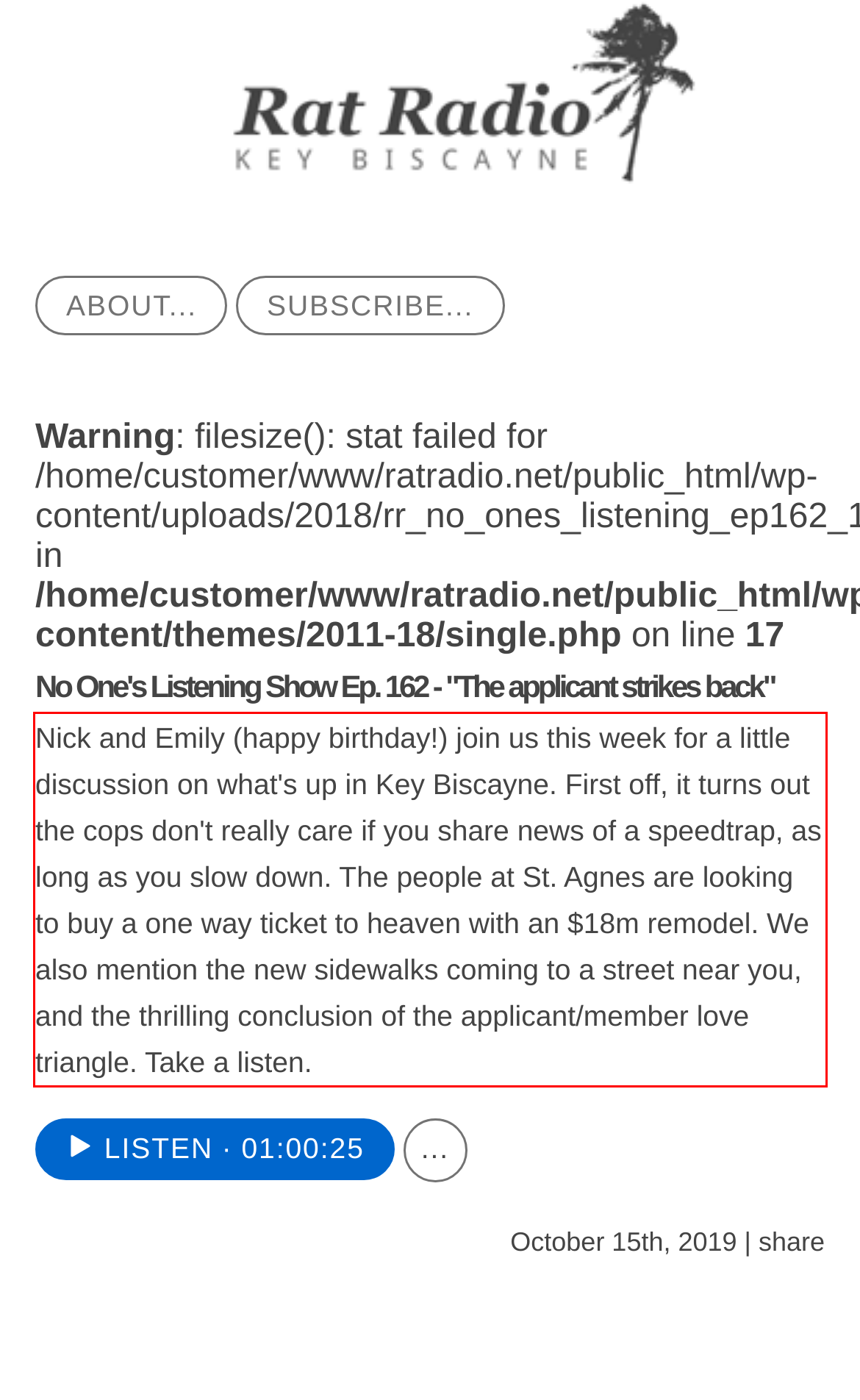Examine the webpage screenshot, find the red bounding box, and extract the text content within this marked area.

Nick and Emily (happy birthday!) join us this week for a little discussion on what's up in Key Biscayne. First off, it turns out the cops don't really care if you share news of a speedtrap, as long as you slow down. The people at St. Agnes are looking to buy a one way ticket to heaven with an $18m remodel. We also mention the new sidewalks coming to a street near you, and the thrilling conclusion of the applicant/member love triangle. Take a listen.